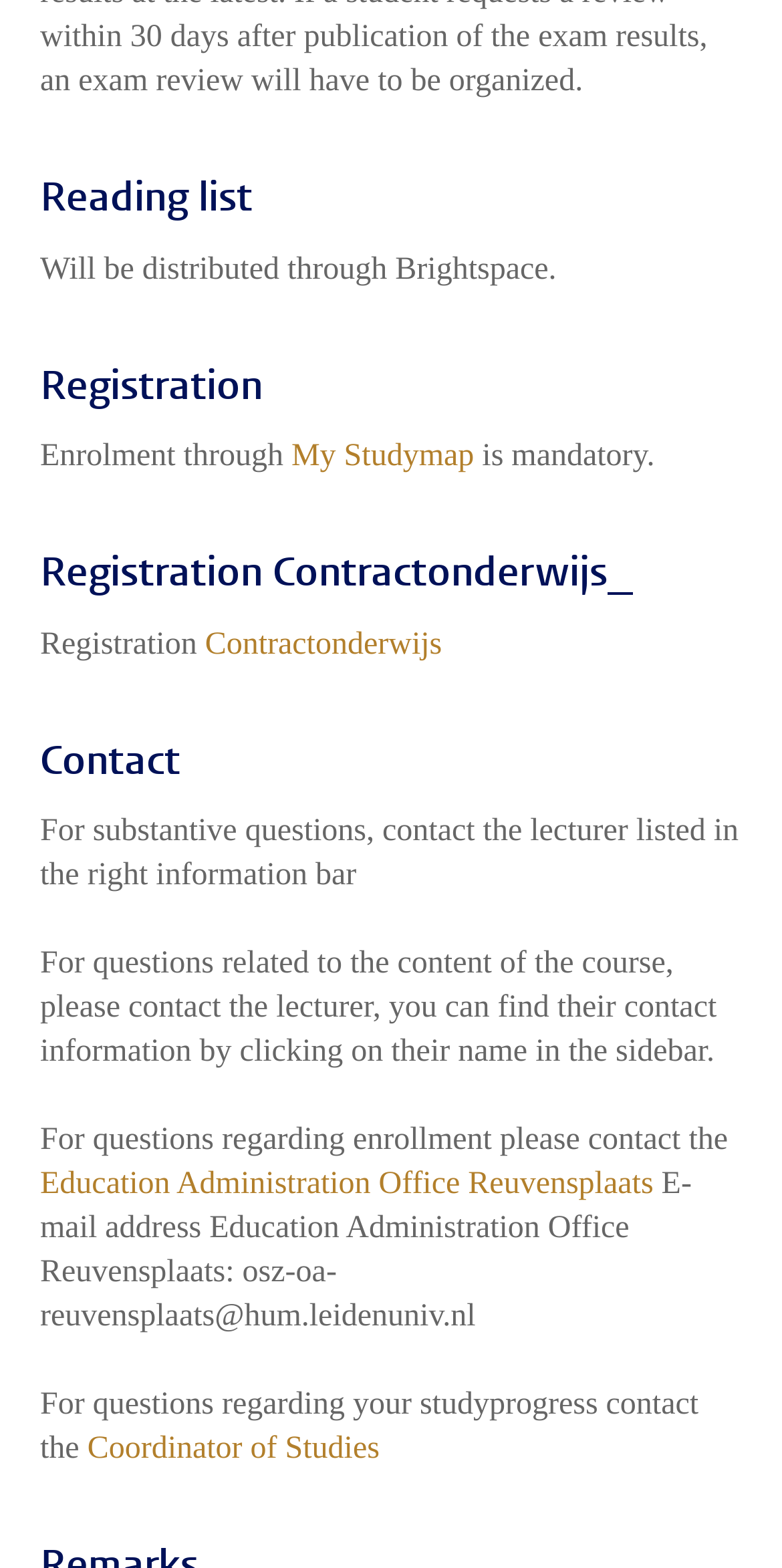Who to contact for substantive questions?
Please ensure your answer to the question is detailed and covers all necessary aspects.

For substantive questions, one should contact the lecturer listed in the right information bar. This information is found in the 'Contact' section of the webpage, where it is stated that 'For substantive questions, contact the lecturer listed in the right information bar'.